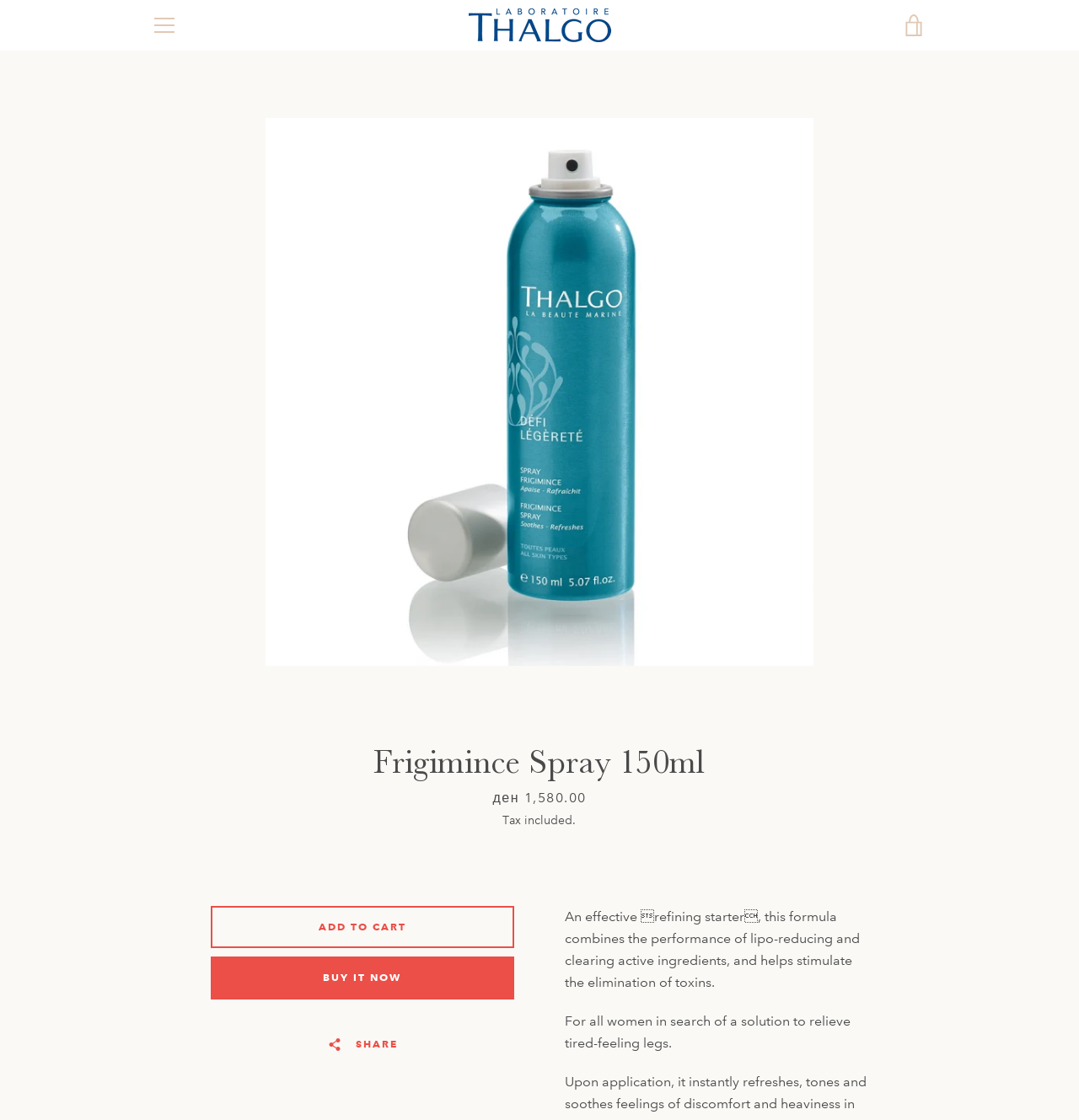Find the bounding box coordinates of the element to click in order to complete the given instruction: "Add the product to cart."

[0.195, 0.809, 0.477, 0.847]